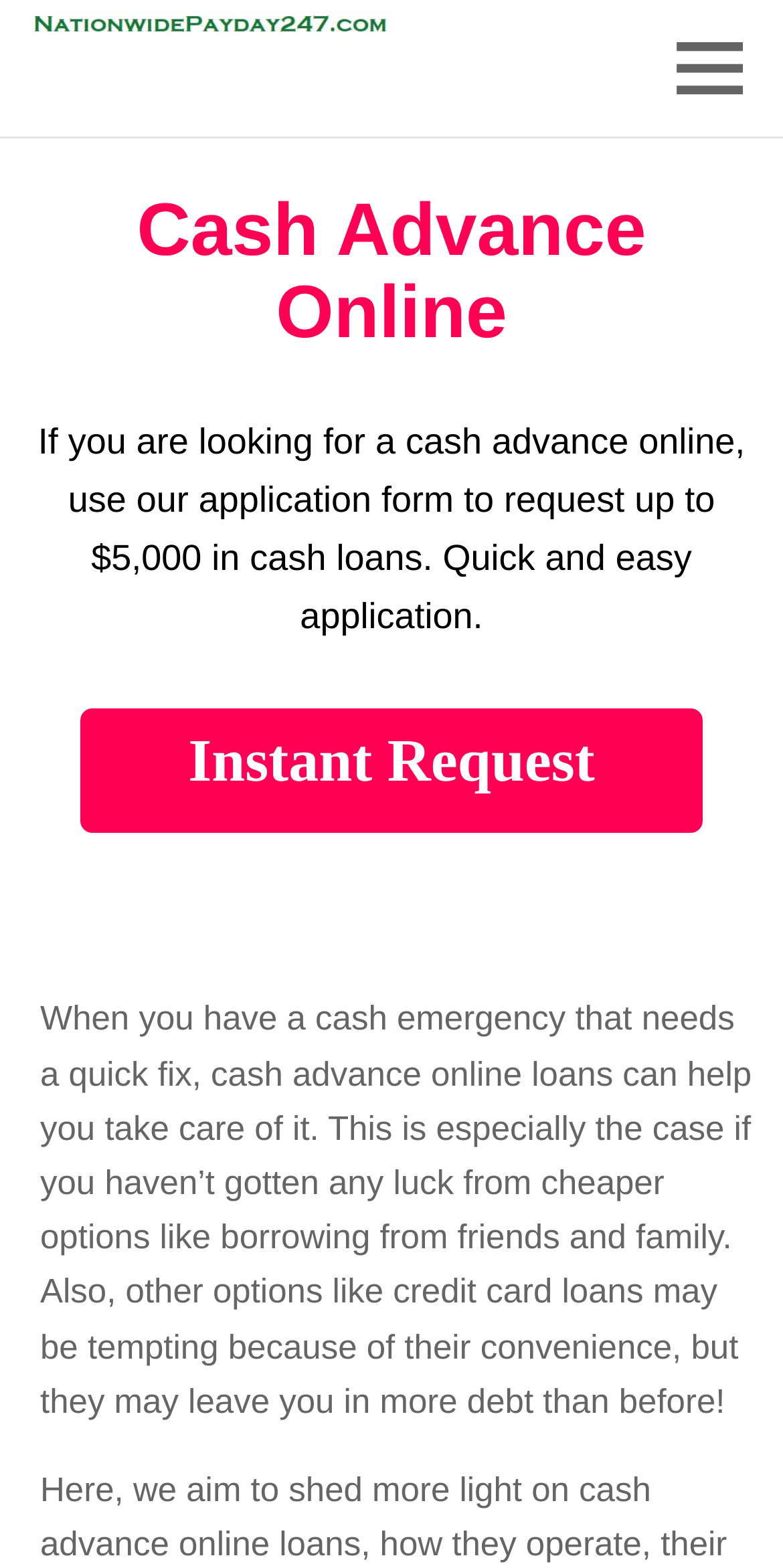Please answer the following question using a single word or phrase: 
What is an alternative to cash advance online loans?

Borrowing from friends and family